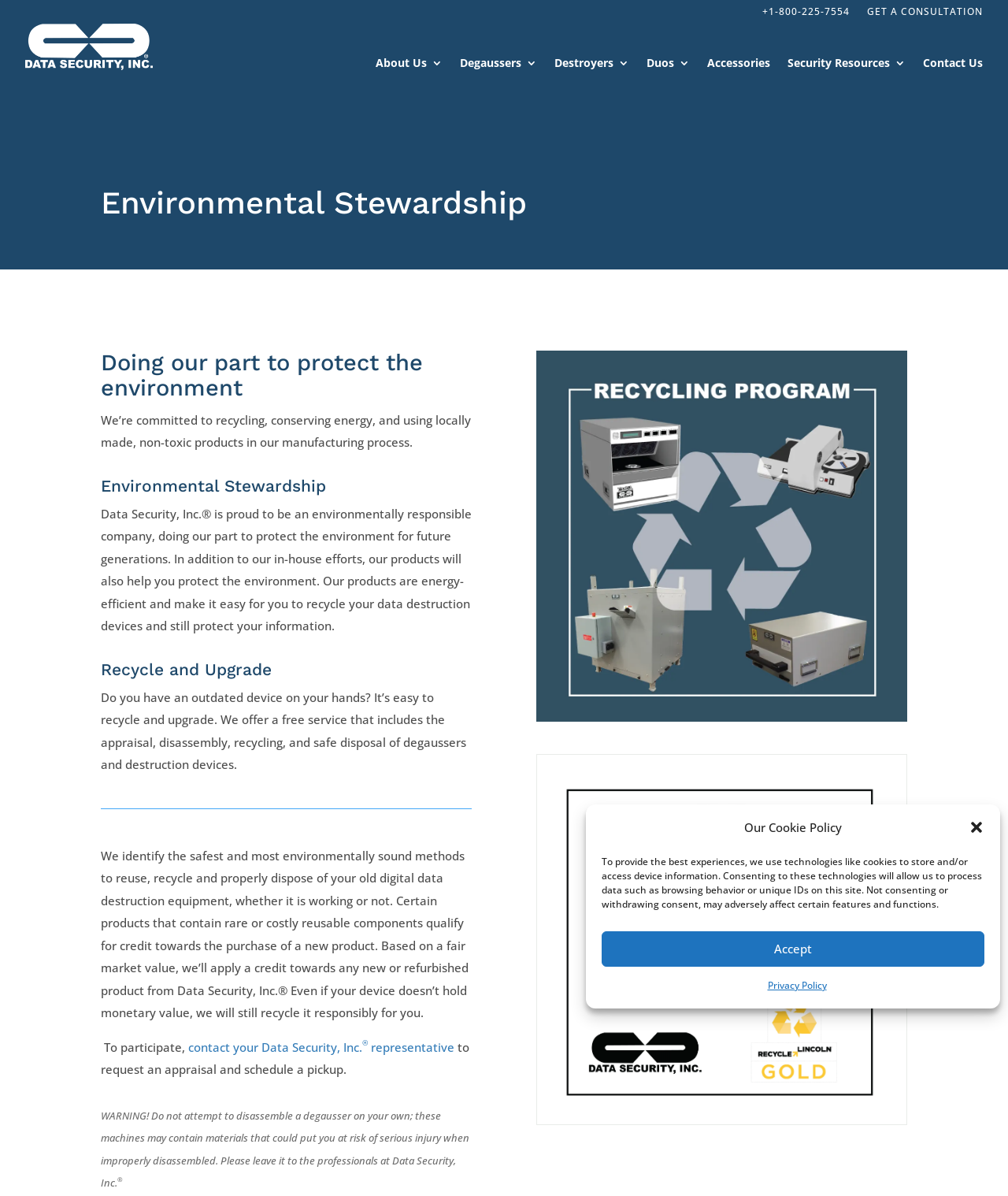Specify the bounding box coordinates of the area to click in order to follow the given instruction: "Explore data destruction devices."

[0.55, 0.048, 0.624, 0.063]